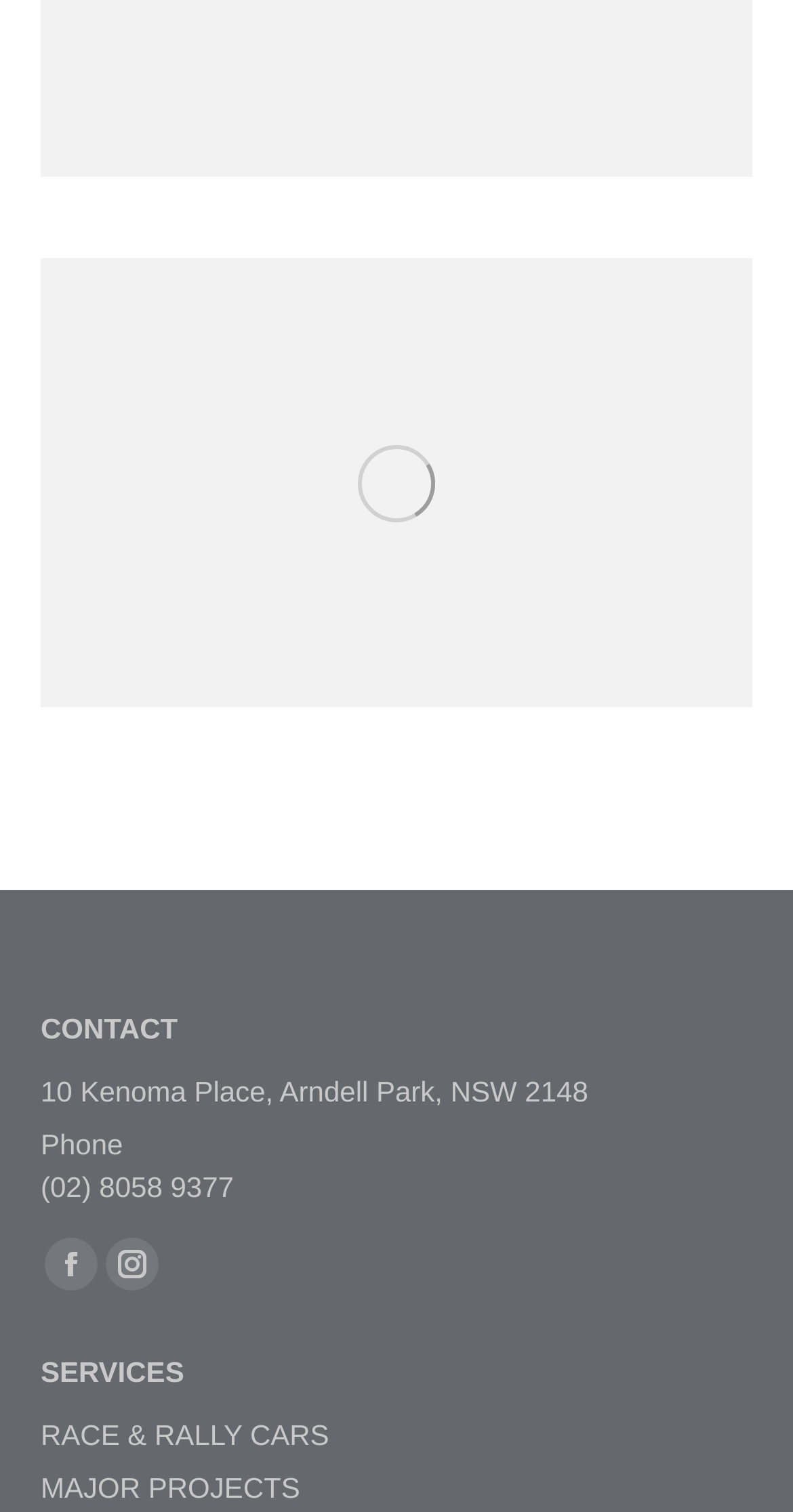What services are offered?
Based on the image, provide your answer in one word or phrase.

RACE & RALLY CARS and MAJOR PROJECTS